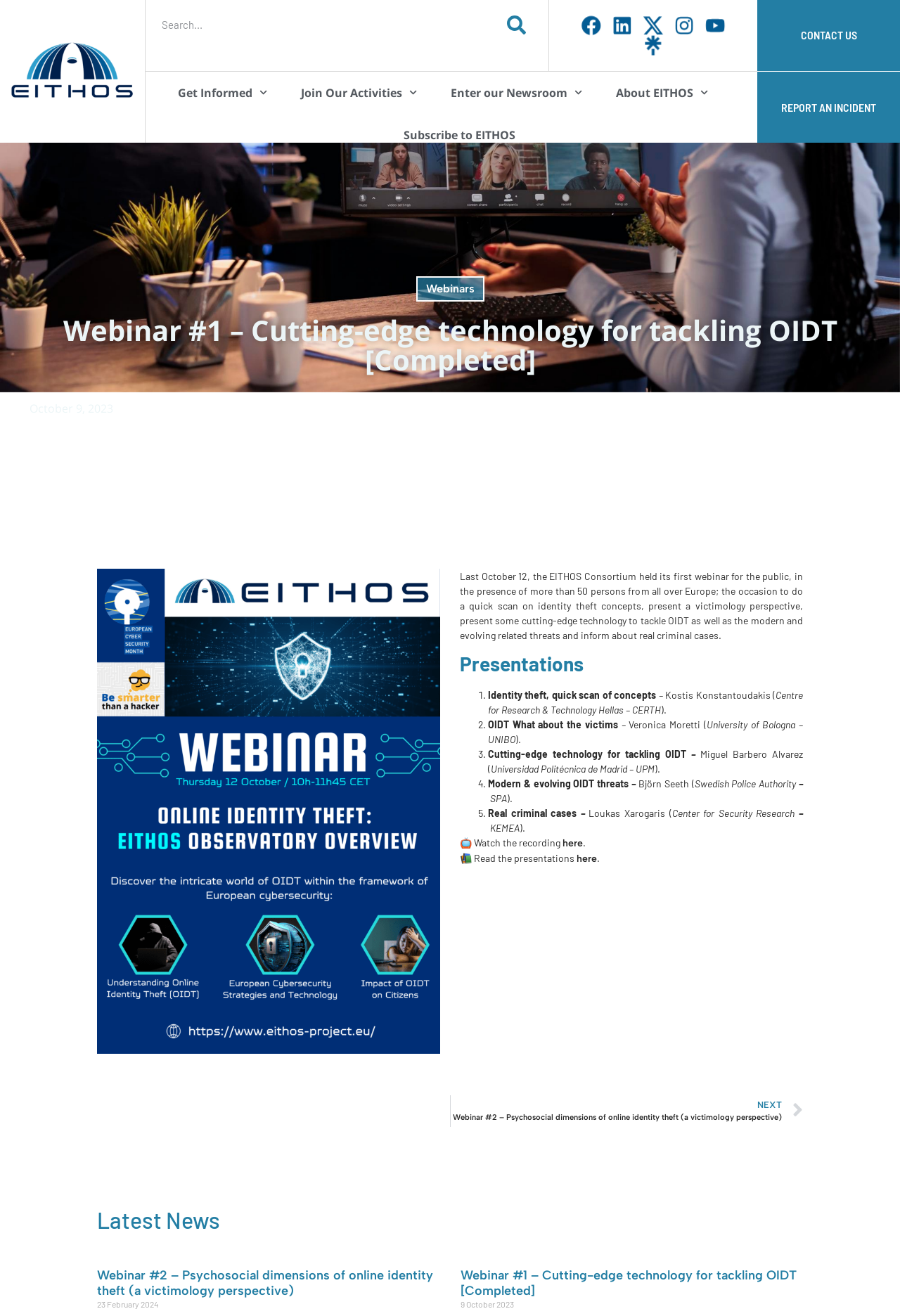What is the topic of the first webinar? Refer to the image and provide a one-word or short phrase answer.

Cutting-edge technology for tackling OIDT